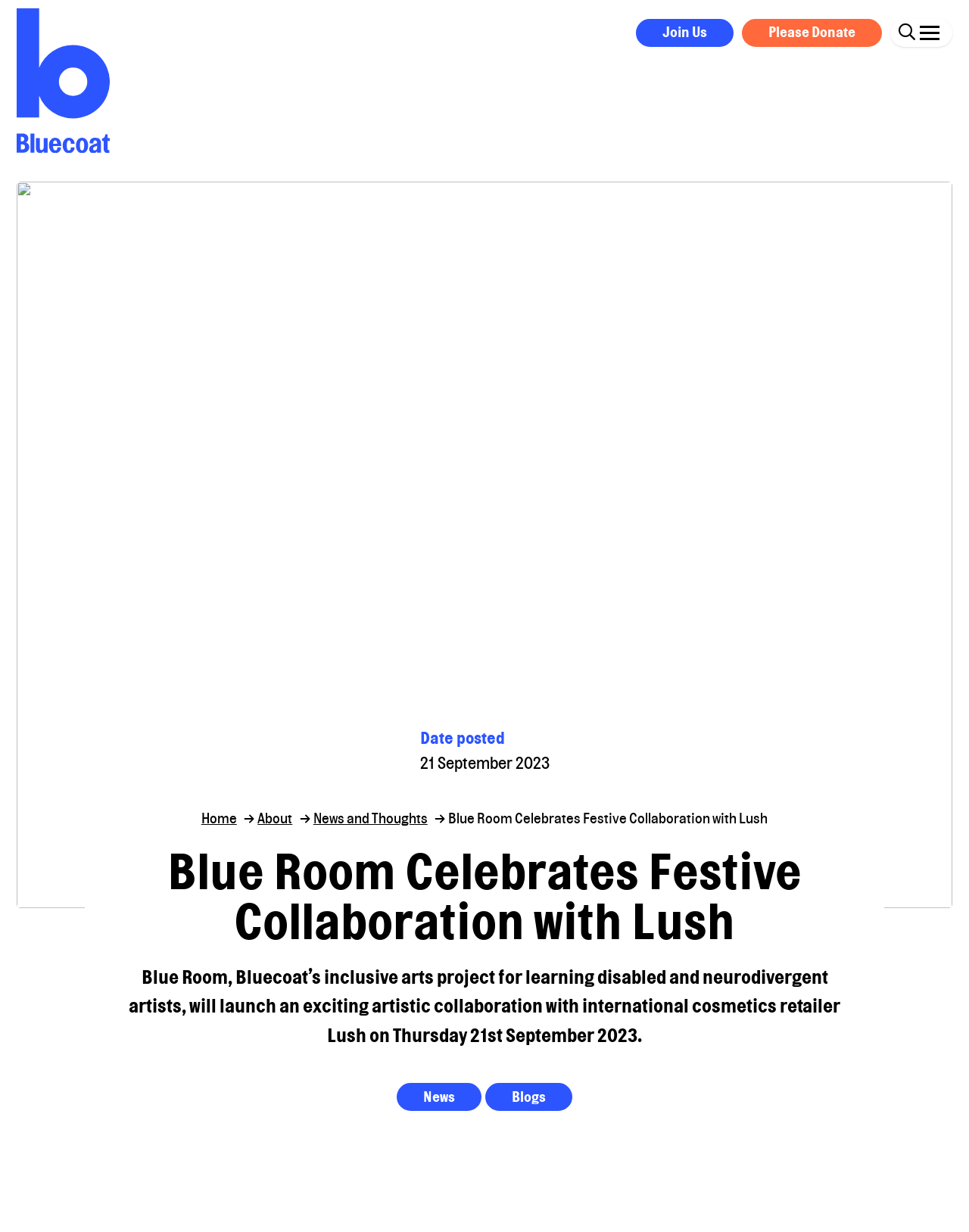What is the name of the inclusive arts project?
Using the information from the image, answer the question thoroughly.

The name of the inclusive arts project can be found in the text 'Blue Room, Bluecoat’s inclusive arts project for learning disabled and neurodivergent artists...' which is located in the main content area of the webpage.